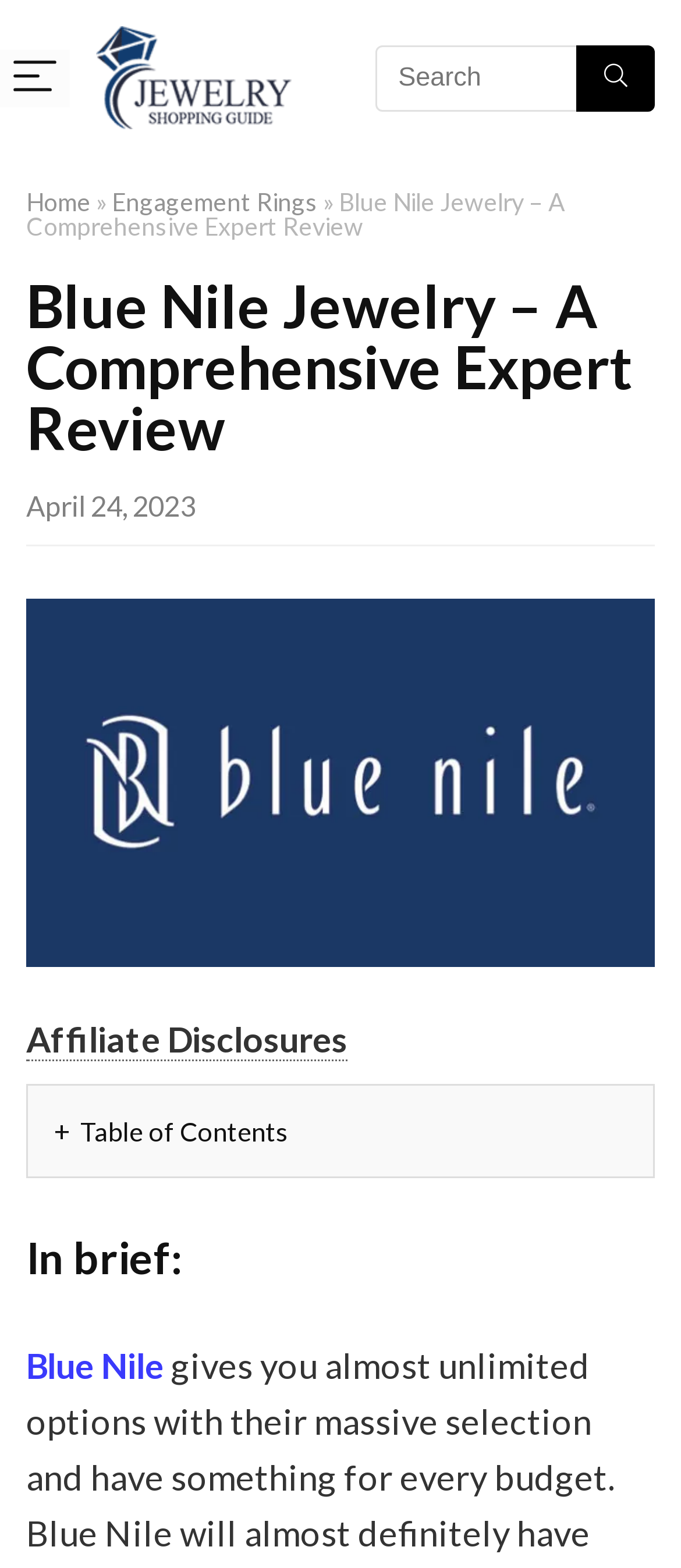Locate the bounding box of the UI element defined by this description: "Engagement Rings". The coordinates should be given as four float numbers between 0 and 1, formatted as [left, top, right, bottom].

[0.164, 0.12, 0.467, 0.139]